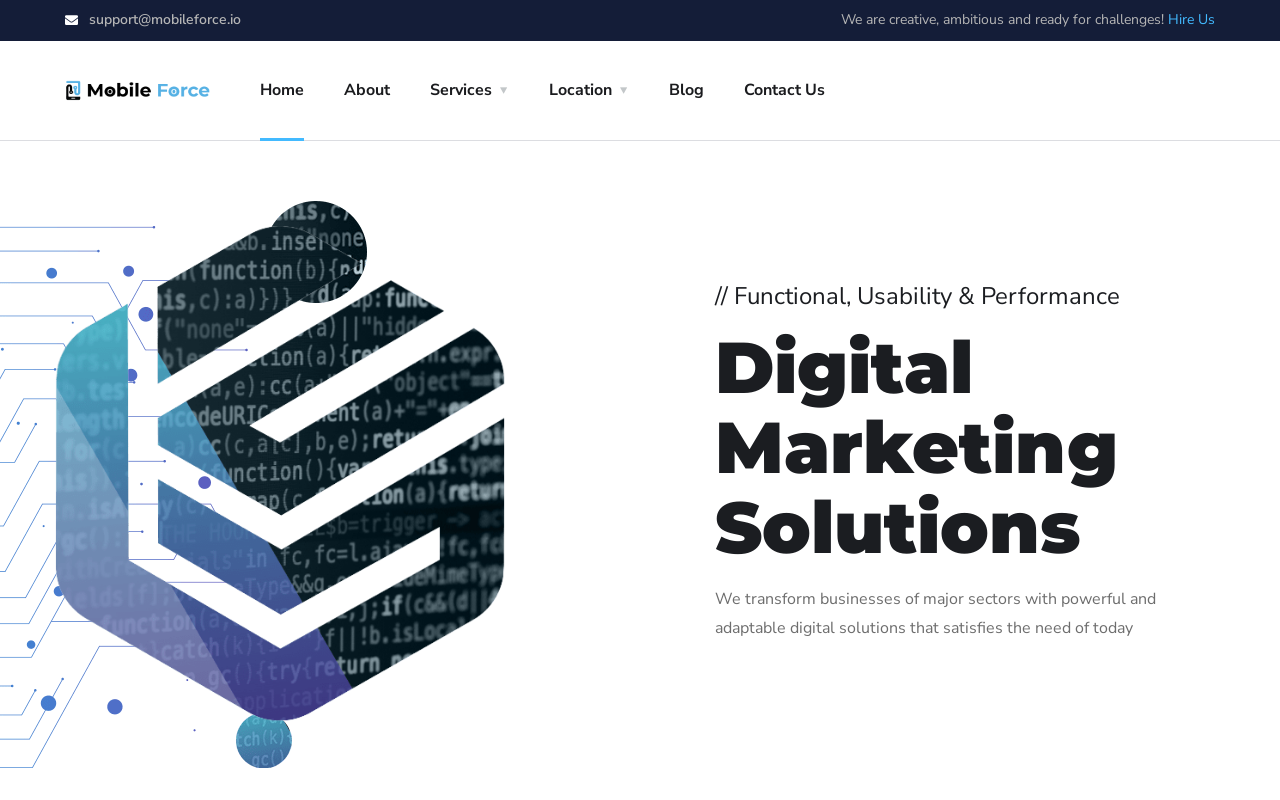Locate the bounding box of the UI element described in the following text: "parent_node: BLOGS.LBORO aria-label="Toggle blog search"".

None